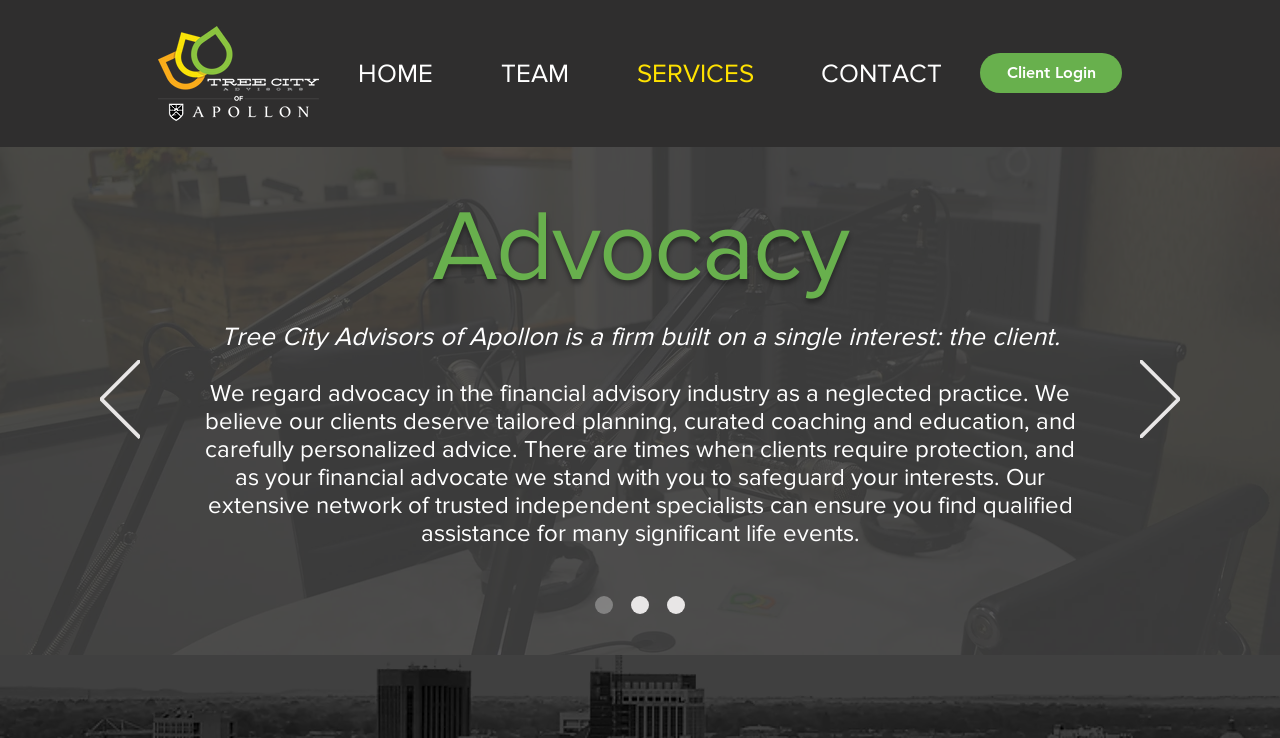Please determine the bounding box coordinates of the element to click on in order to accomplish the following task: "Click the SERVICES link". Ensure the coordinates are four float numbers ranging from 0 to 1, i.e., [left, top, right, bottom].

[0.471, 0.062, 0.615, 0.137]